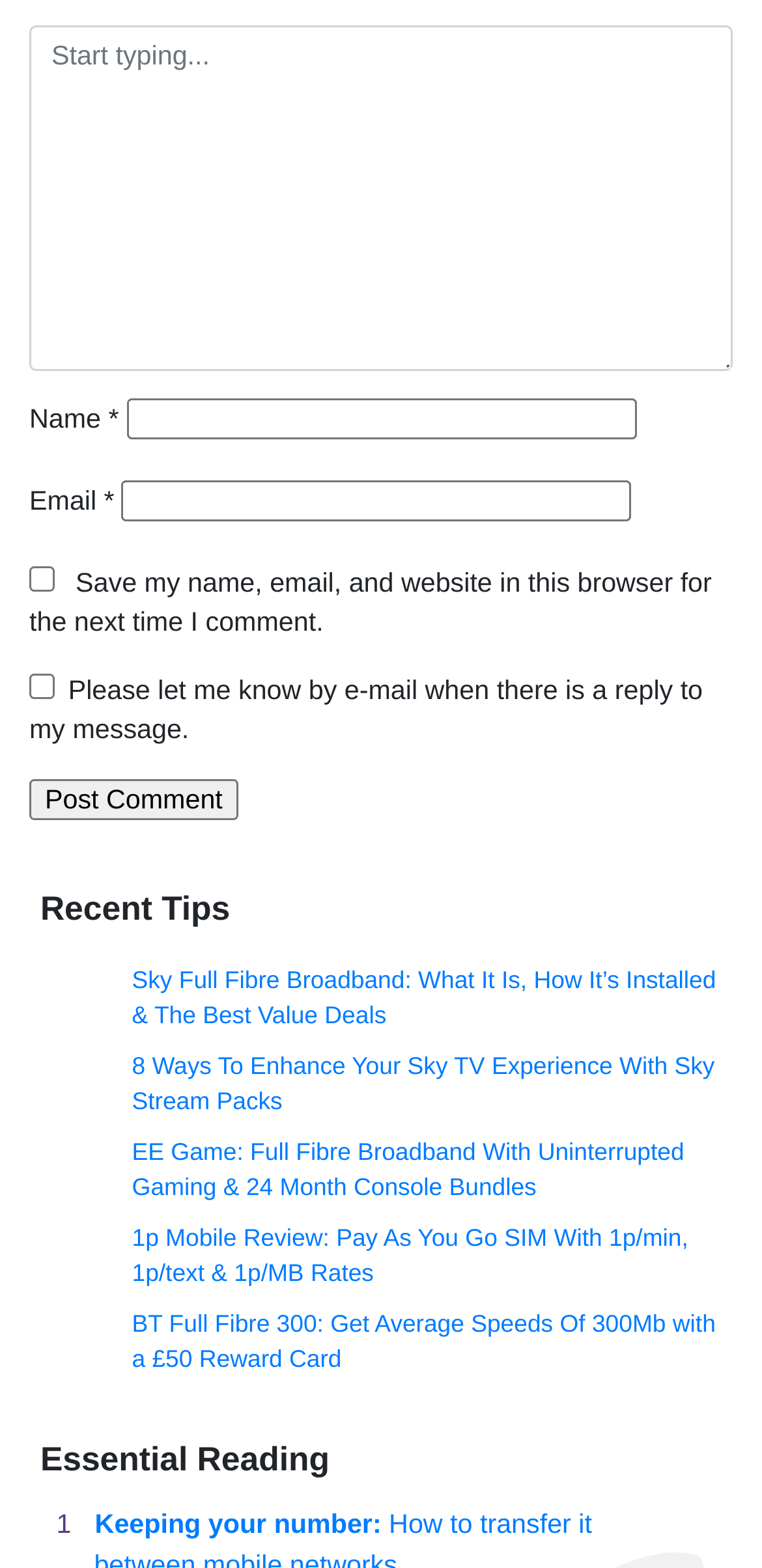Could you specify the bounding box coordinates for the clickable section to complete the following instruction: "Check the box to save your name, email, and website"?

[0.038, 0.361, 0.072, 0.377]